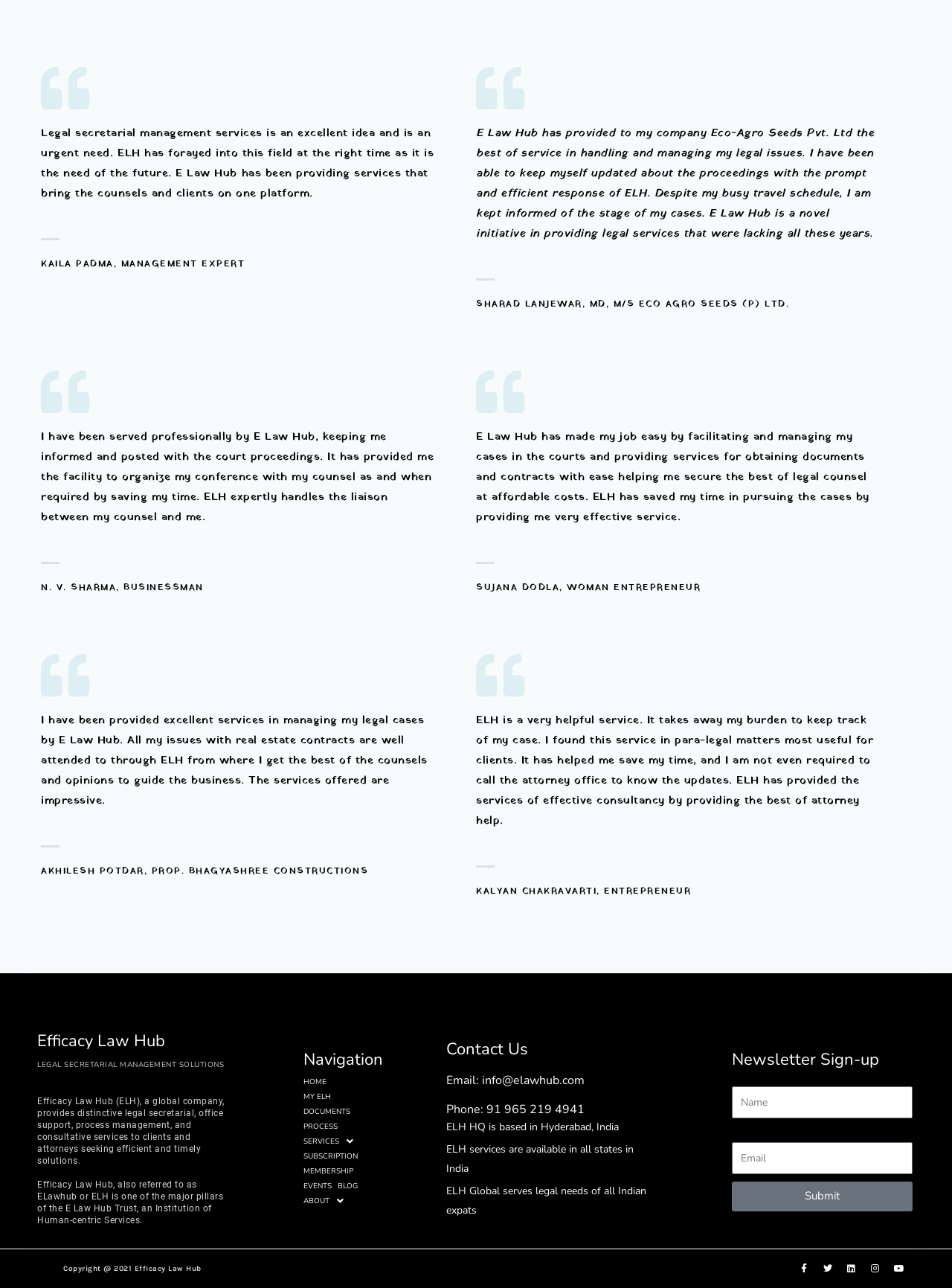Identify the bounding box of the UI element described as follows: "PROCESS". Provide the coordinates as four float numbers in the range of 0 to 1 [left, top, right, bottom].

[0.319, 0.869, 0.355, 0.88]